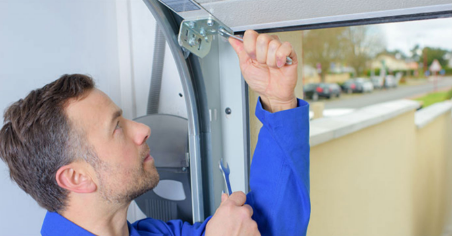What is the purpose of the technician's task?
Please look at the screenshot and answer in one word or a short phrase.

Ensure proper functioning